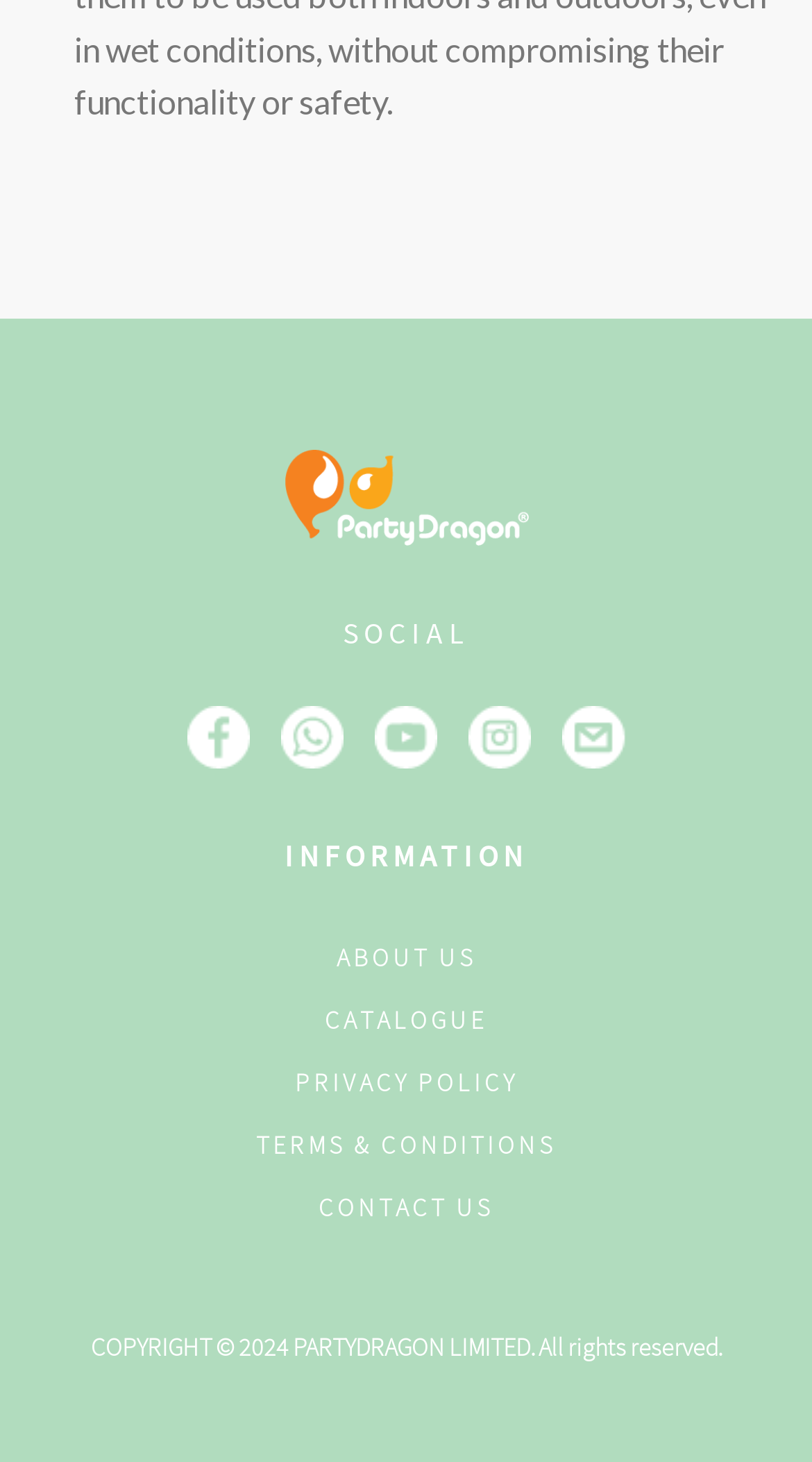What is the category of the link with the text 'CATALOGUE'?
Can you offer a detailed and complete answer to this question?

The link with the text 'CATALOGUE' is located under the 'INFORMATION' category, which is indicated by the StaticText element with the text 'INFORMATION' above it.